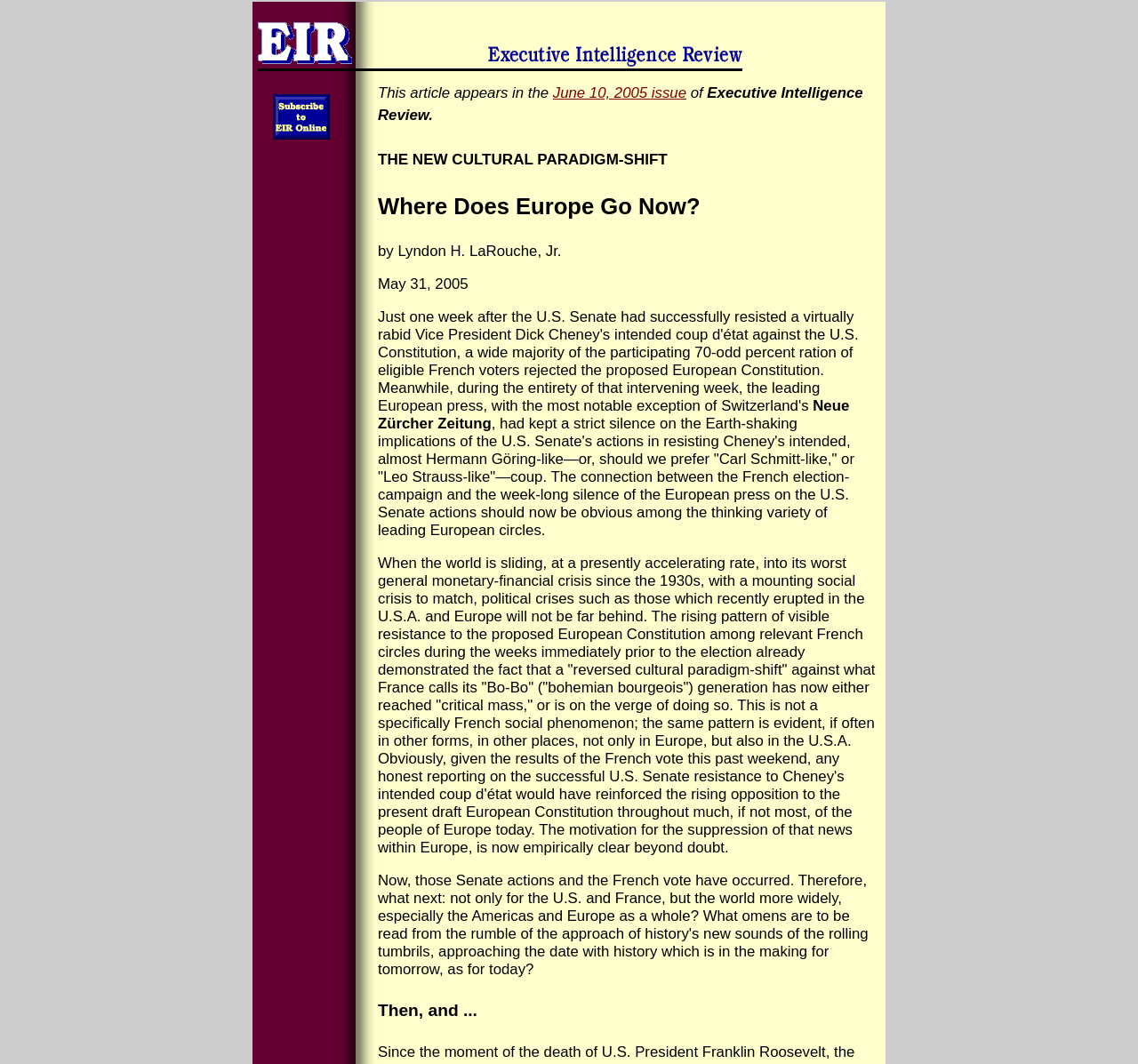Please analyze the image and give a detailed answer to the question:
What is the date of the article?

I found the date of the article by looking at the text 'May 31, 2005' which is located below the author's name 'by Lyndon H. LaRouche, Jr.'.